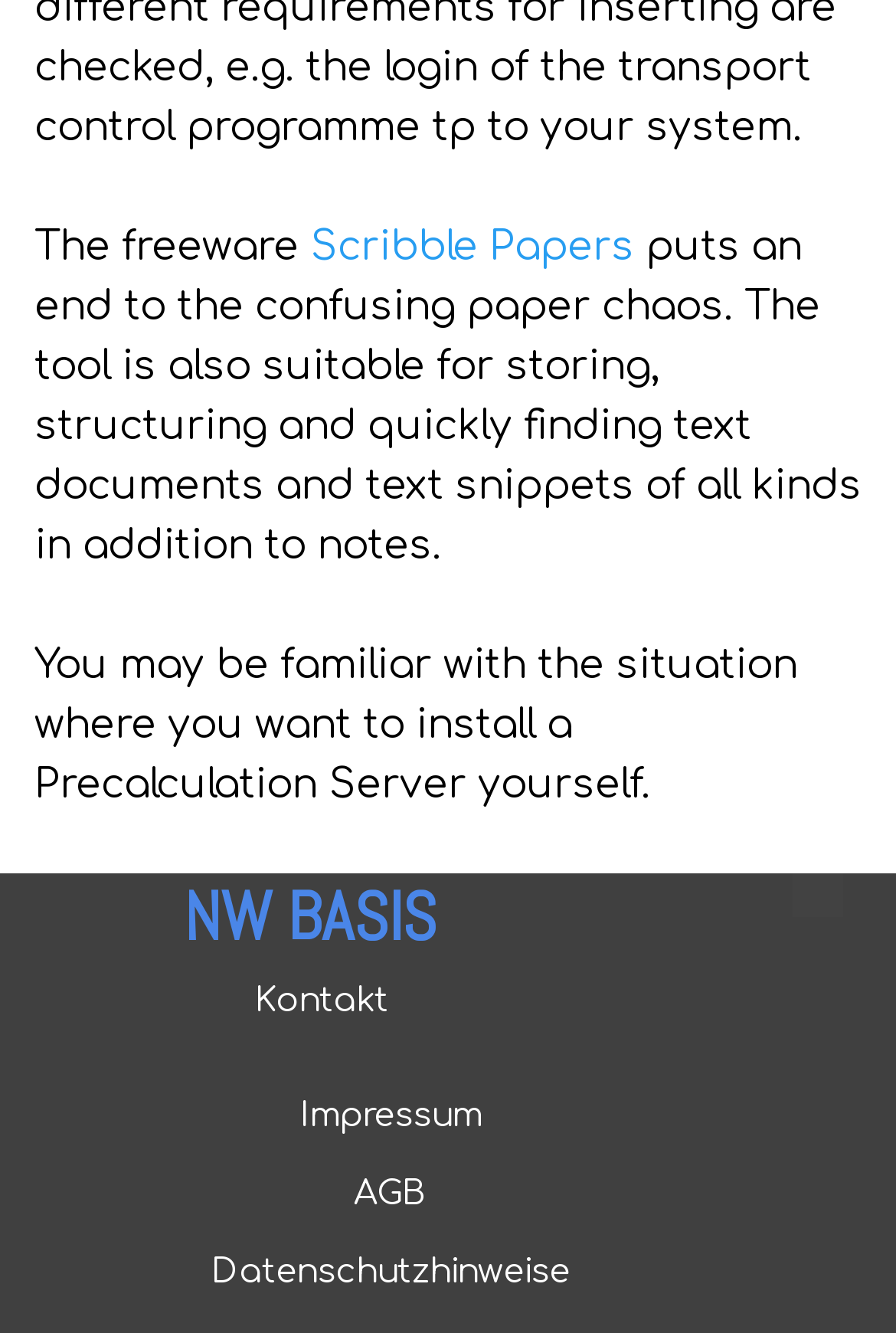What is the purpose of Scribble Papers?
We need a detailed and exhaustive answer to the question. Please elaborate.

According to the static text on the webpage, Scribble Papers 'puts an end to the confusing paper chaos' and is suitable for storing, structuring, and quickly finding text documents and text snippets of all kinds in addition to notes.